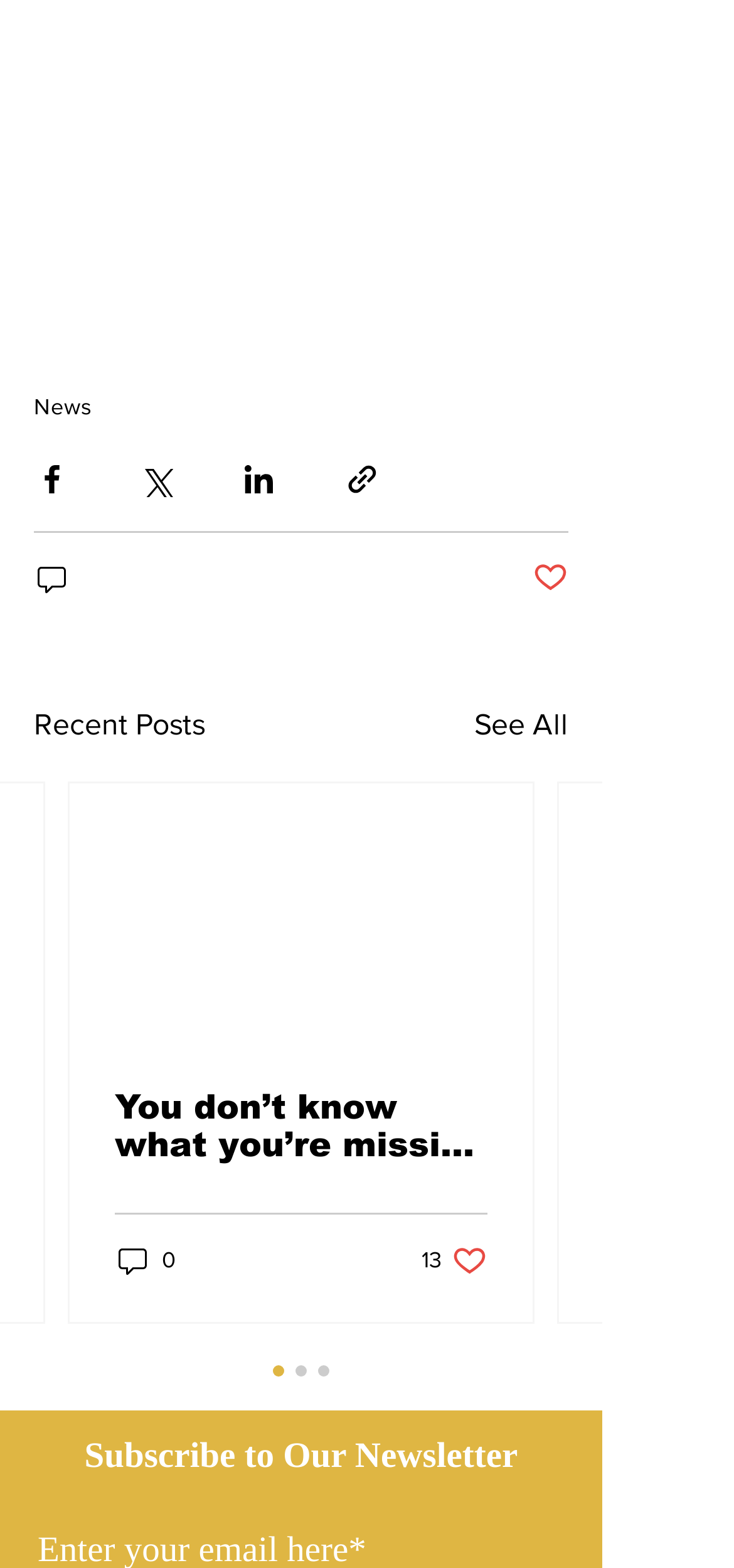Use a single word or phrase to answer the question: 
What is the title of the first post?

You don’t know what you’re missing till it's gone | FAREWELL